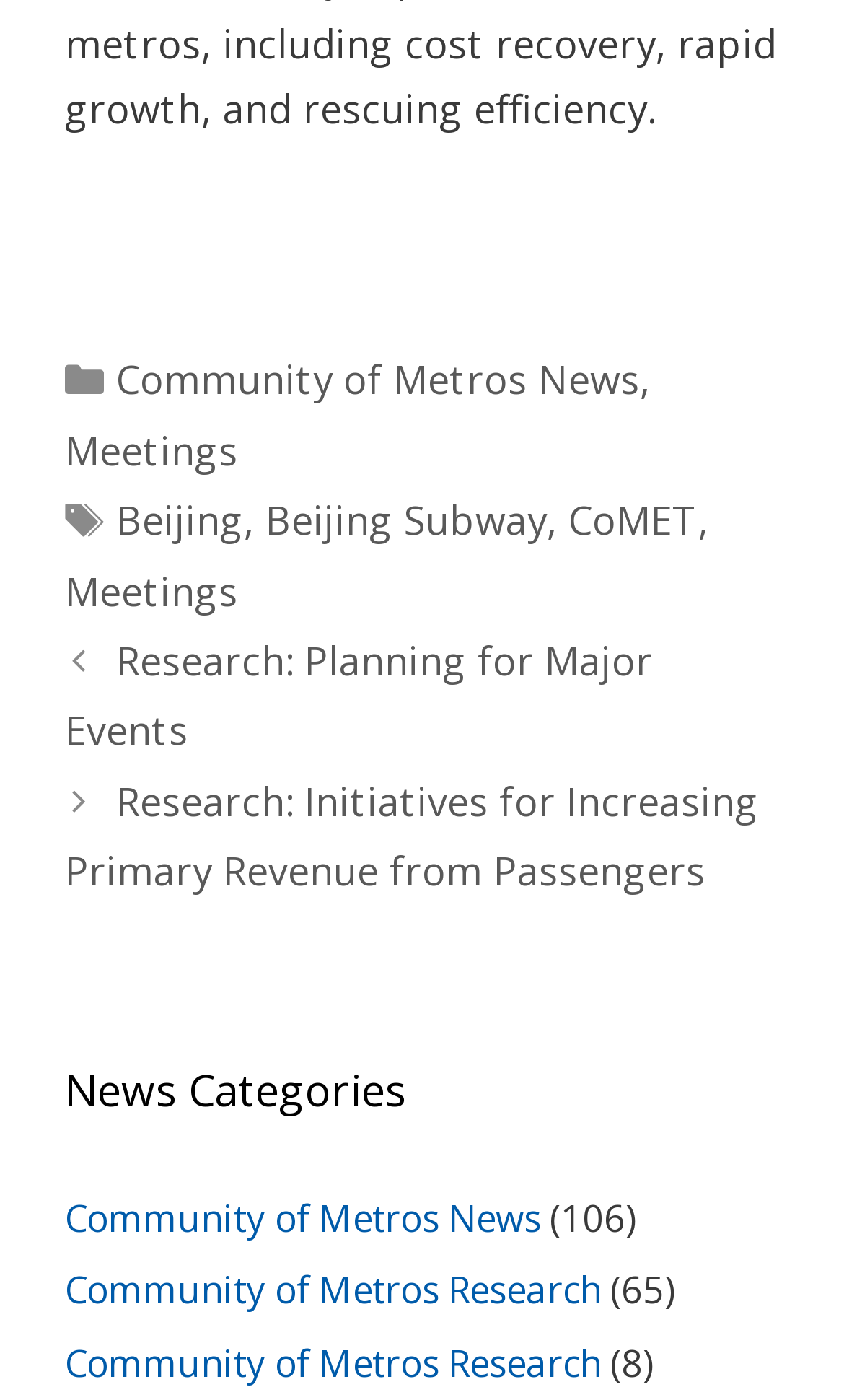Identify the bounding box coordinates of the region that needs to be clicked to carry out this instruction: "View Community of Metros News". Provide these coordinates as four float numbers ranging from 0 to 1, i.e., [left, top, right, bottom].

[0.077, 0.253, 0.758, 0.29]